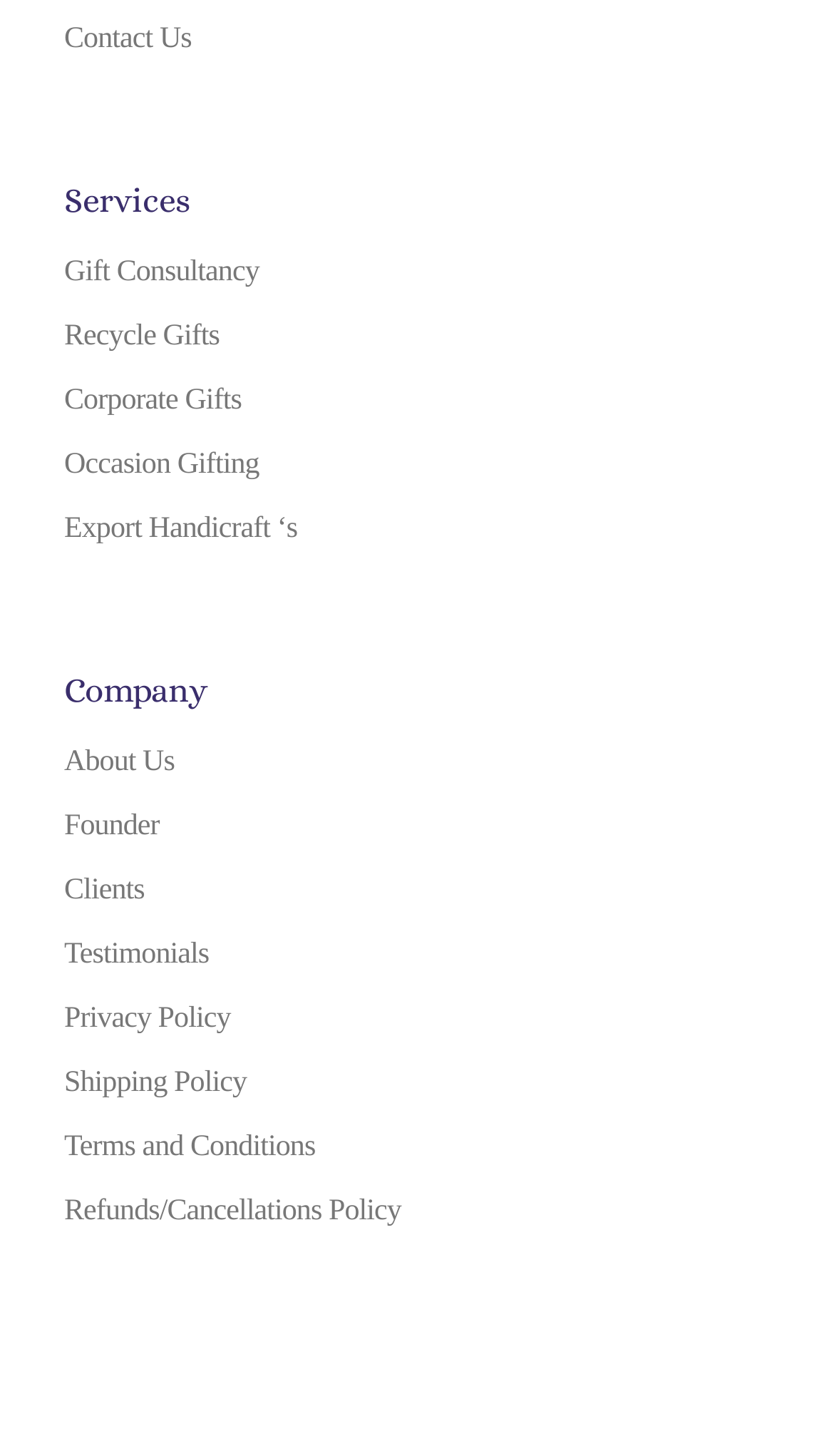Use a single word or phrase to answer the following:
Is there a 'Contact Us' link?

Yes